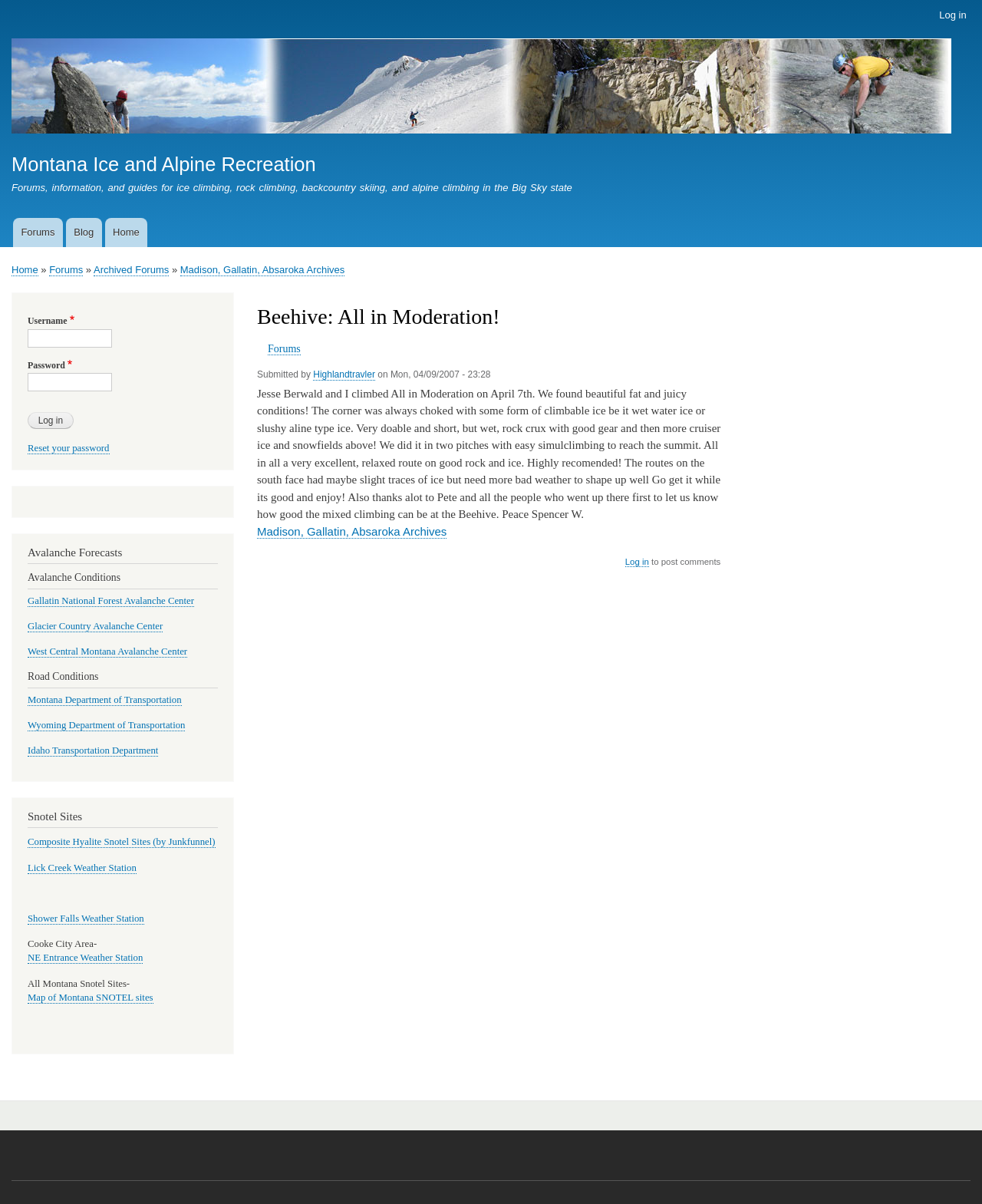Locate the bounding box coordinates of the element that should be clicked to execute the following instruction: "Click on the 'Home' link".

None